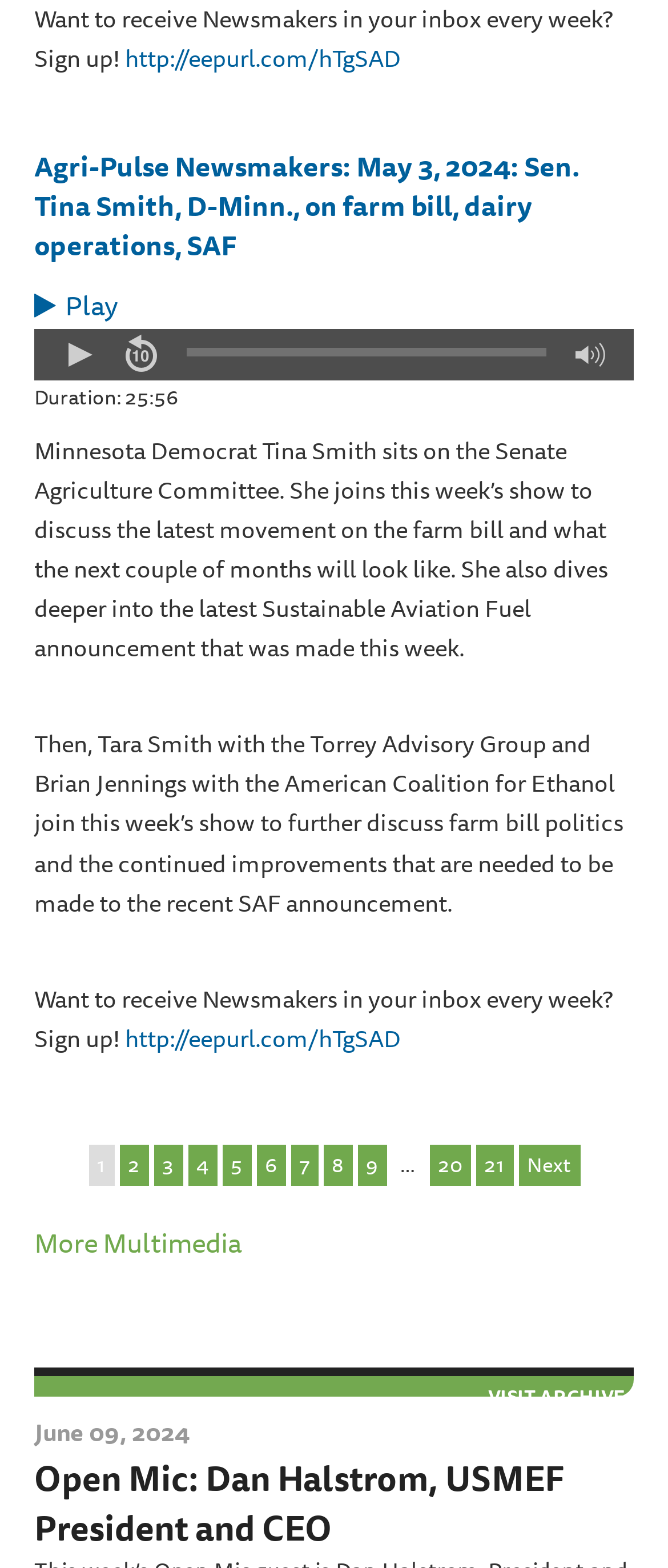Determine the bounding box of the UI component based on this description: "aria-label="Rewind 10s"". The bounding box coordinates should be four float values between 0 and 1, i.e., [left, top, right, bottom].

[0.164, 0.212, 0.259, 0.24]